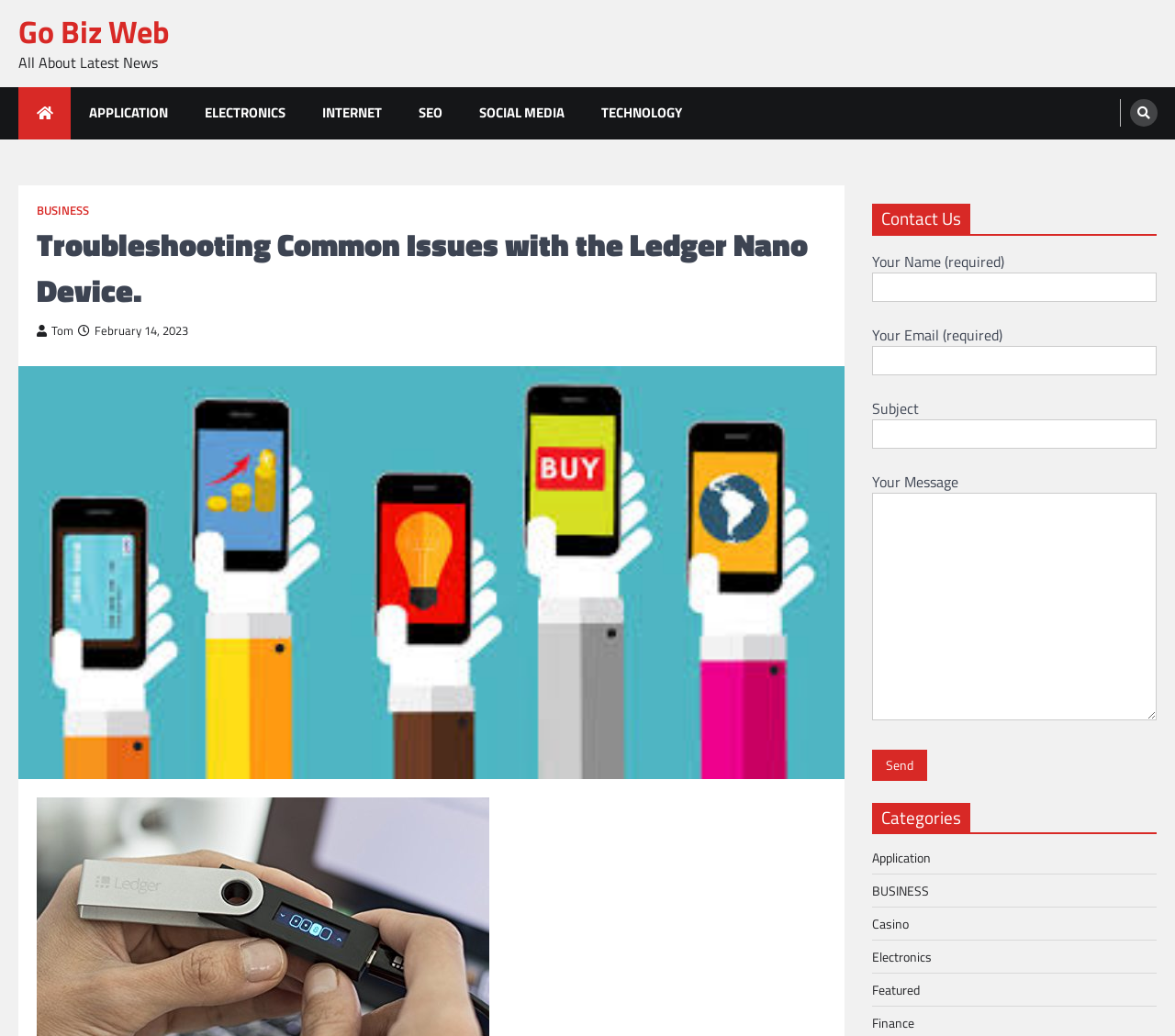Extract the main heading from the webpage content.

Troubleshooting Common Issues with the Ledger Nano Device.